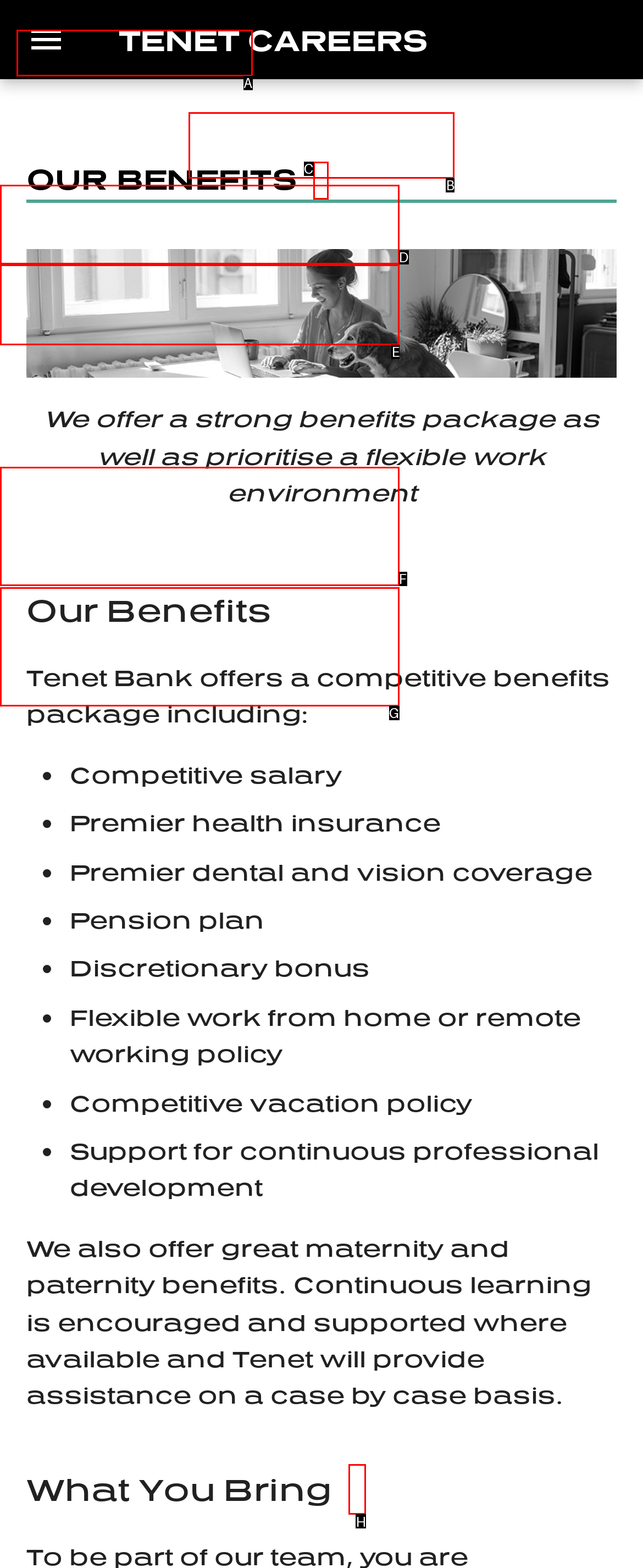Identify which HTML element to click to fulfill the following task: Click on What You Bring. Provide your response using the letter of the correct choice.

E